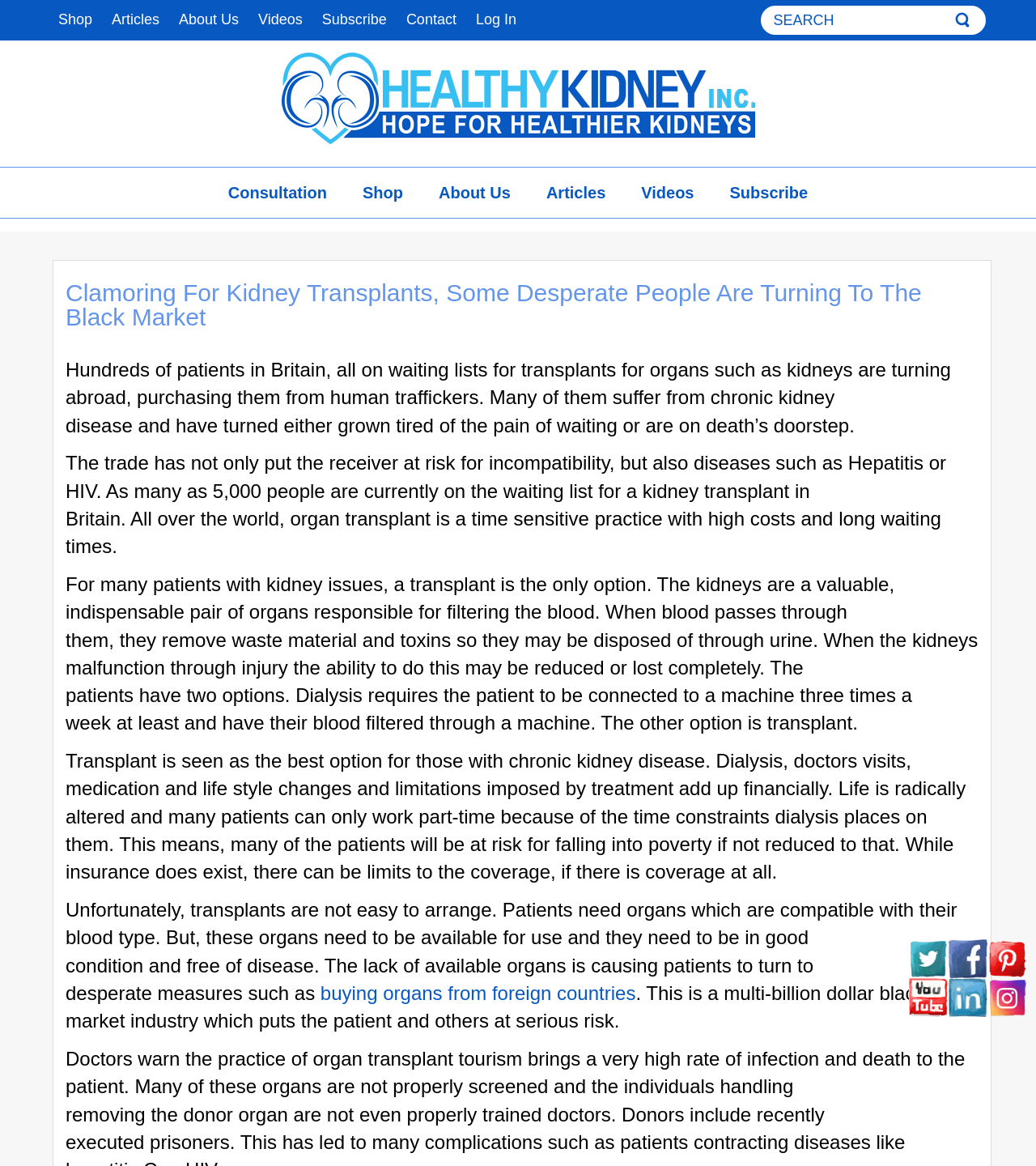Locate the bounding box coordinates of the element that should be clicked to execute the following instruction: "Read about Consultation".

[0.205, 0.147, 0.33, 0.184]